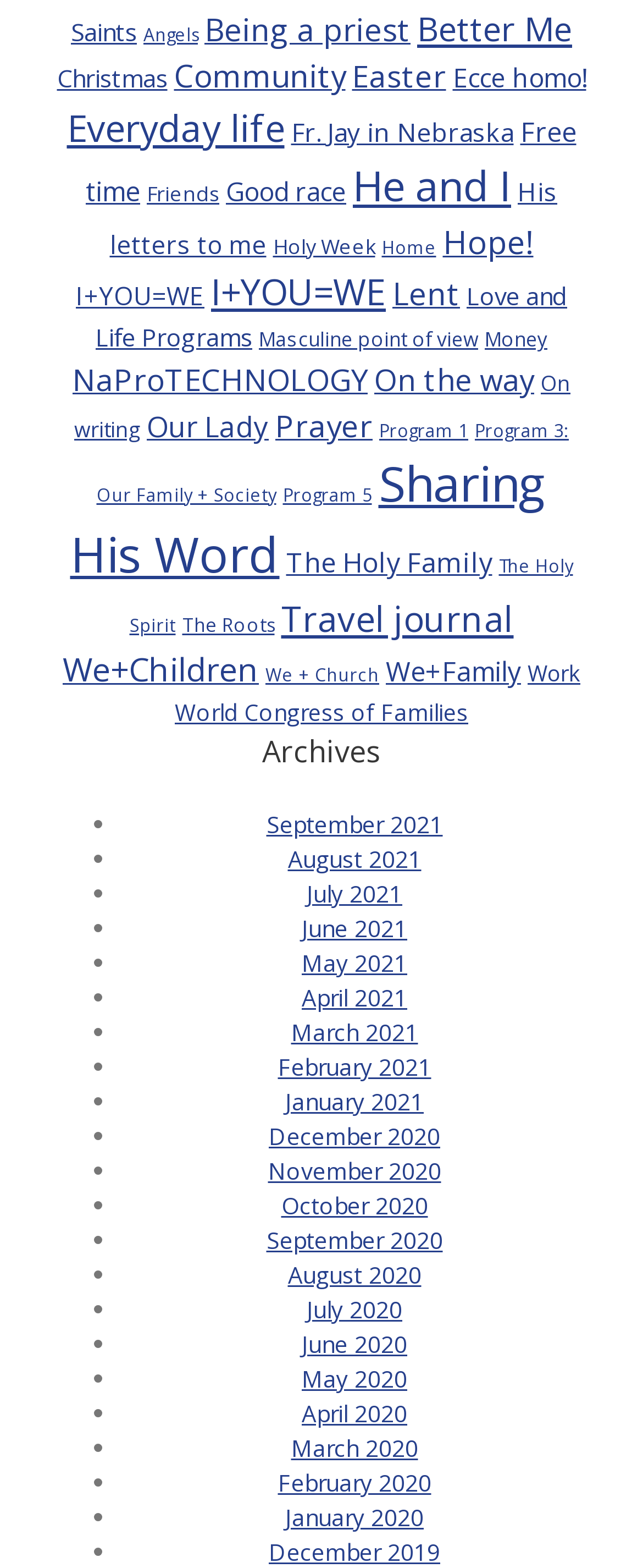Please identify the bounding box coordinates of the region to click in order to complete the task: "Share on Twitter". The coordinates must be four float numbers between 0 and 1, specified as [left, top, right, bottom].

None